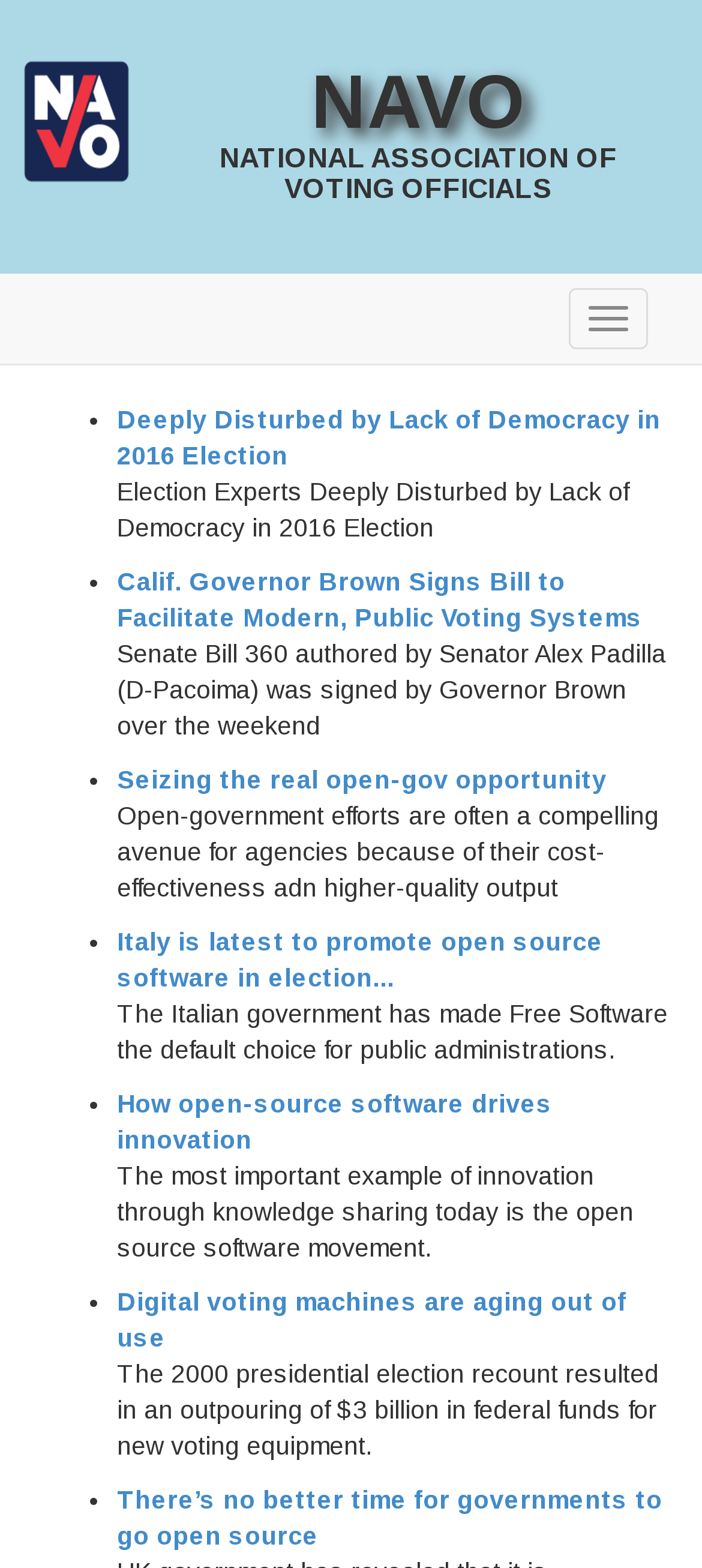Identify the bounding box coordinates of the clickable region to carry out the given instruction: "Click the logo".

[0.026, 0.034, 0.192, 0.121]